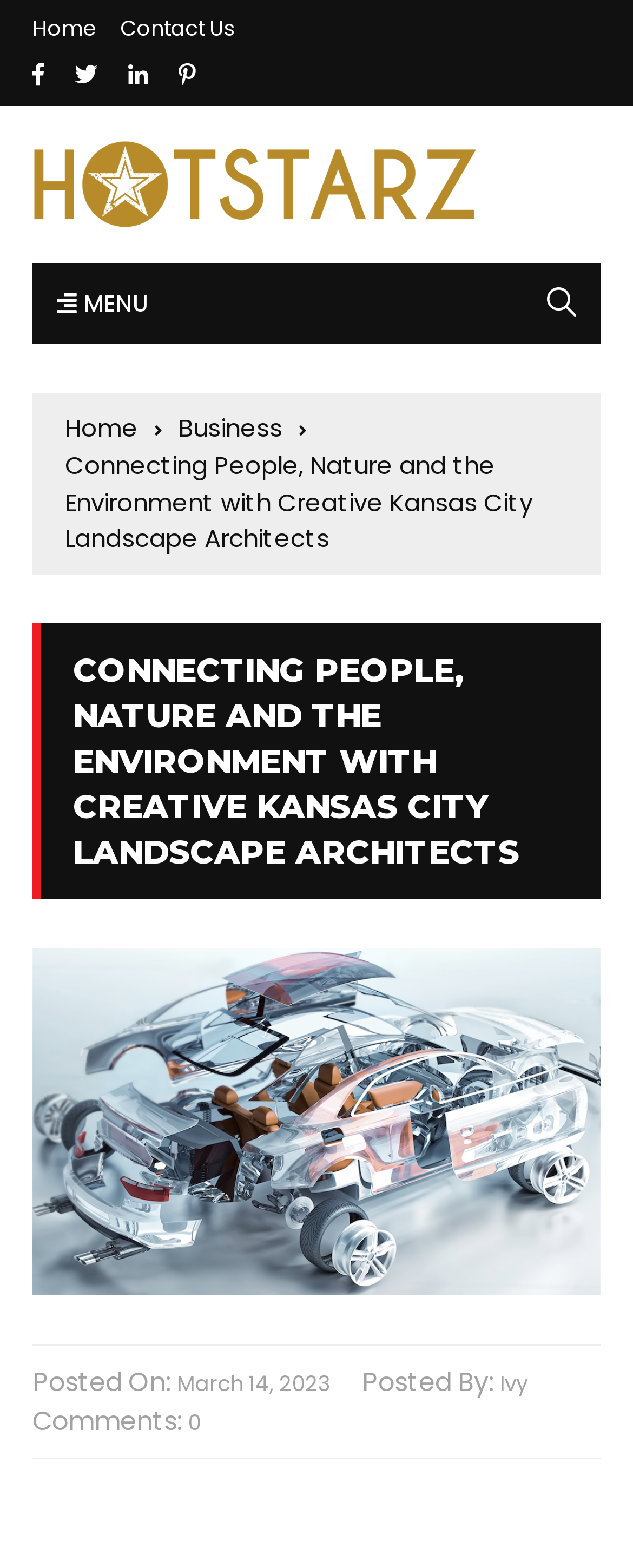Please pinpoint the bounding box coordinates for the region I should click to adhere to this instruction: "Click on the 'Search' button".

None